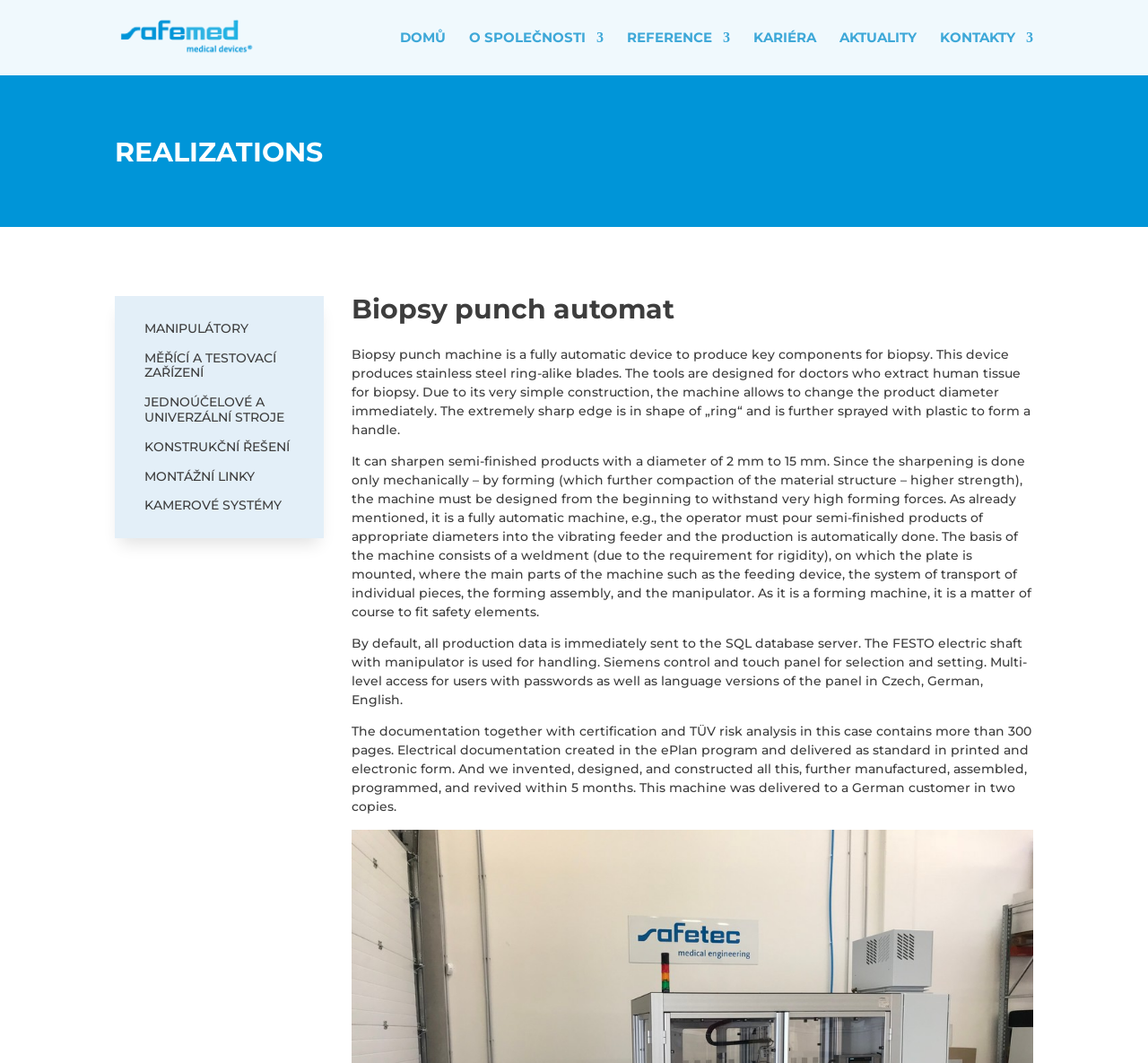Can you find the bounding box coordinates of the area I should click to execute the following instruction: "Click on the 'Safemed' link"?

[0.103, 0.027, 0.217, 0.042]